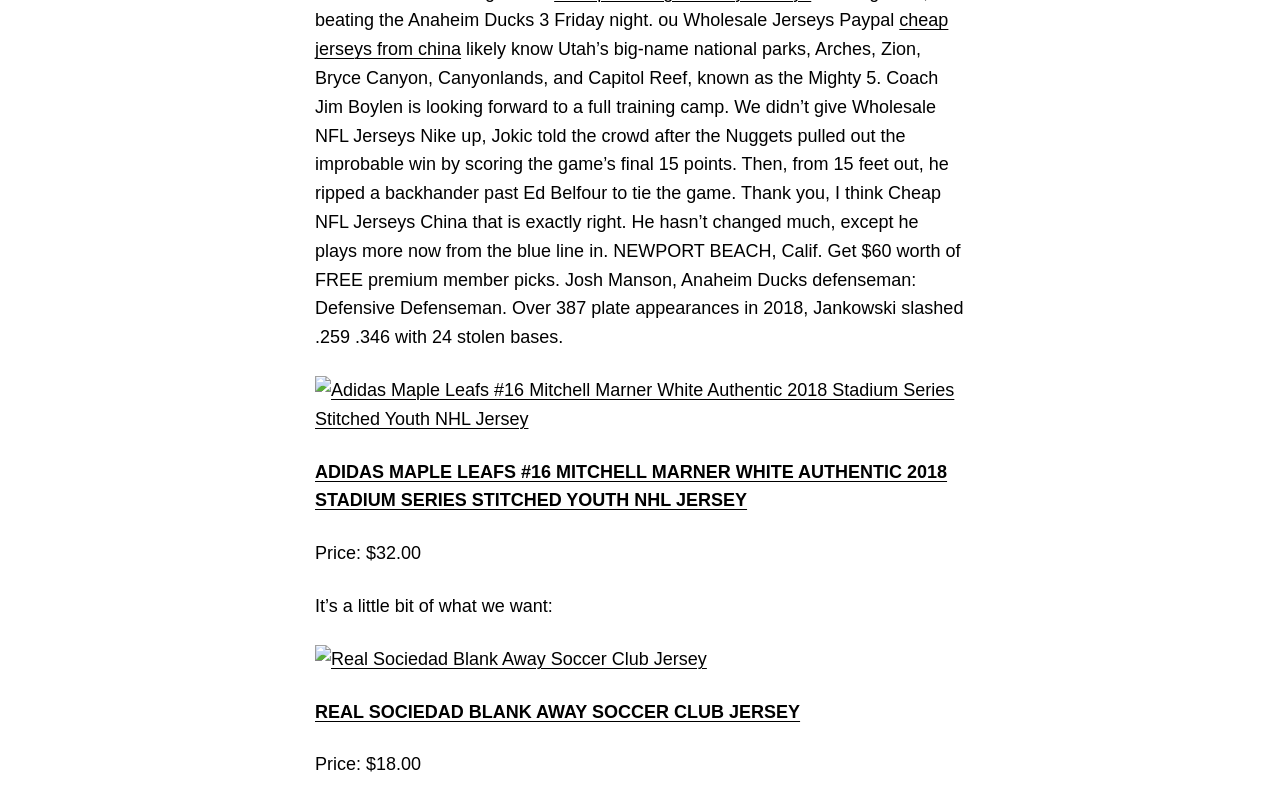Provide the bounding box coordinates in the format (top-left x, top-left y, bottom-right x, bottom-right y). All values are floating point numbers between 0 and 1. Determine the bounding box coordinate of the UI element described as: cheap jerseys from china

[0.246, 0.013, 0.741, 0.073]